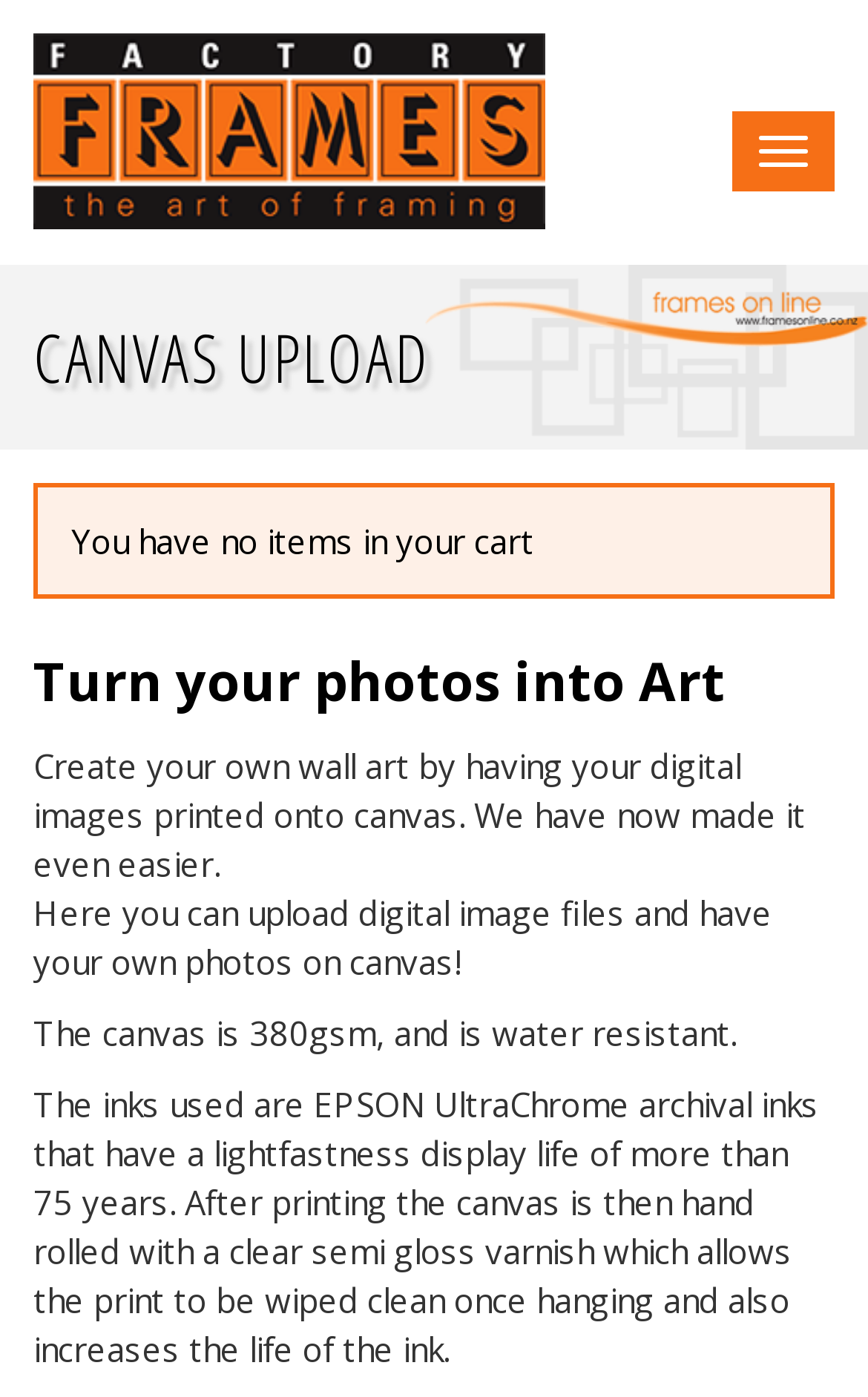Give a short answer using one word or phrase for the question:
What can users do with their digital images?

Upload and print on canvas